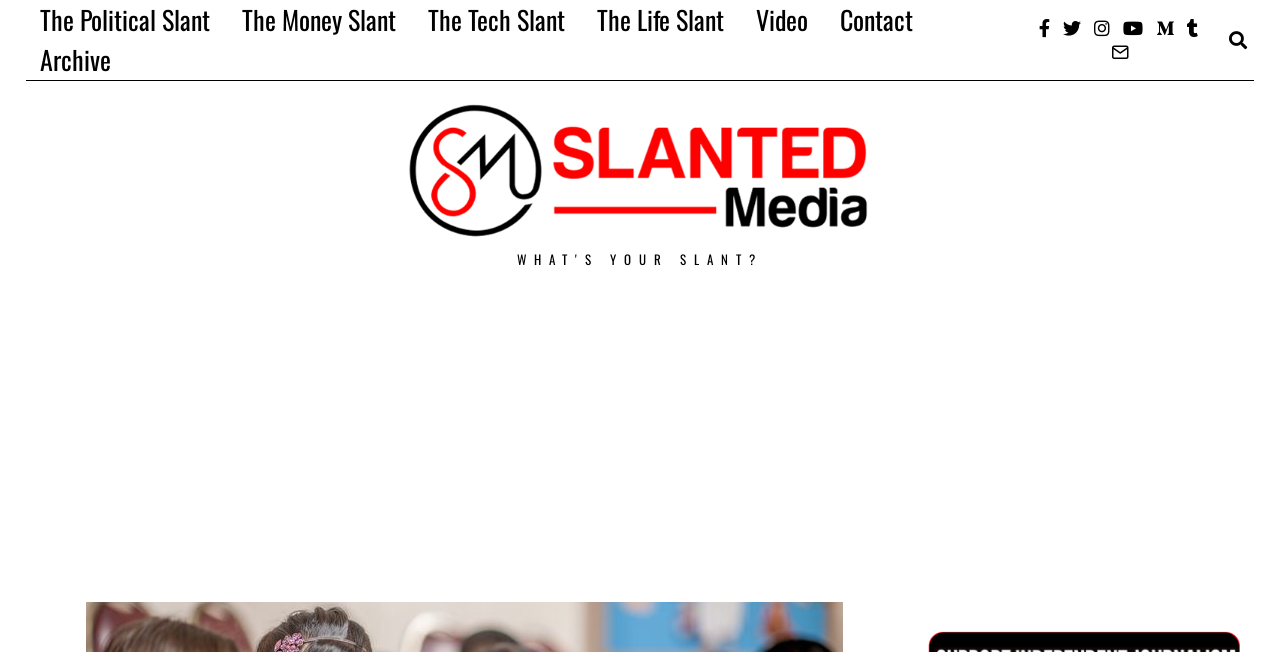Please identify the bounding box coordinates of the element that needs to be clicked to execute the following command: "Check the Archive". Provide the bounding box using four float numbers between 0 and 1, formatted as [left, top, right, bottom].

[0.02, 0.061, 0.097, 0.123]